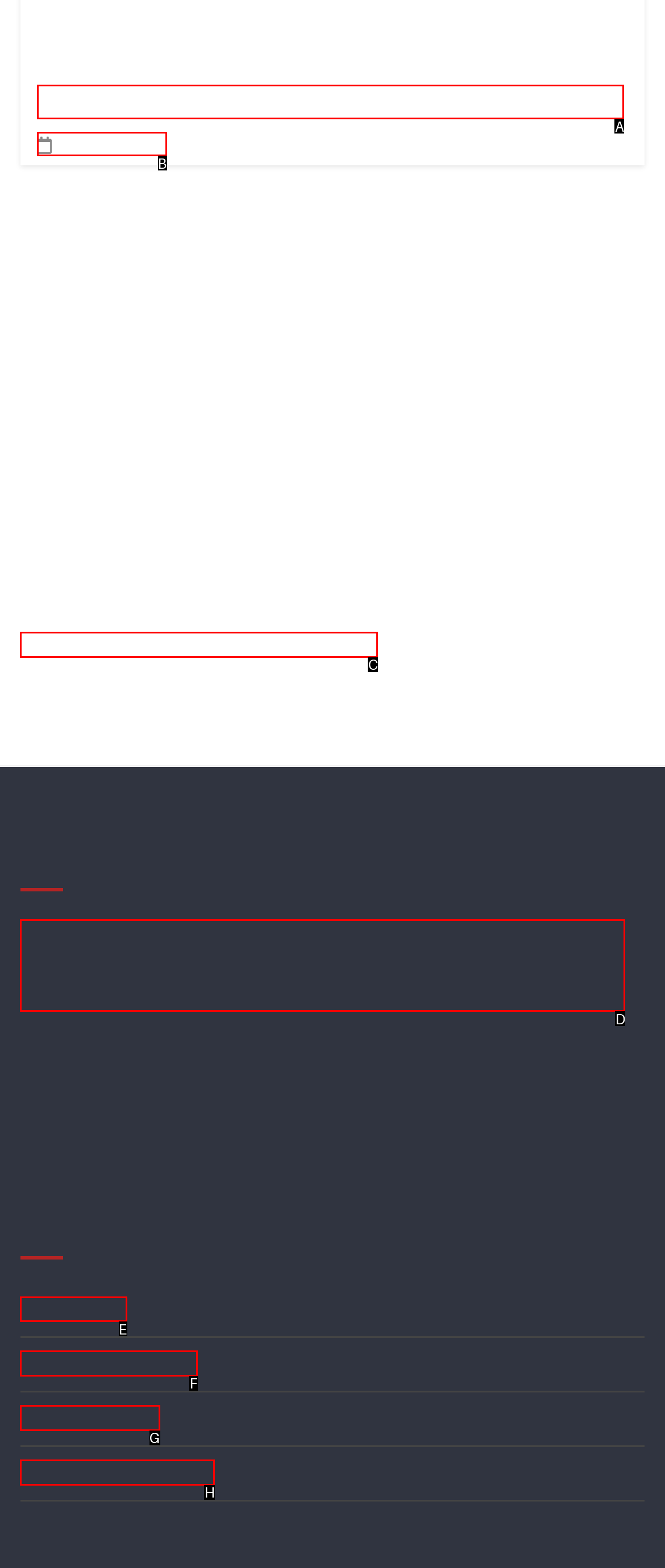Determine which option should be clicked to carry out this task: Contact the website administrator
State the letter of the correct choice from the provided options.

E